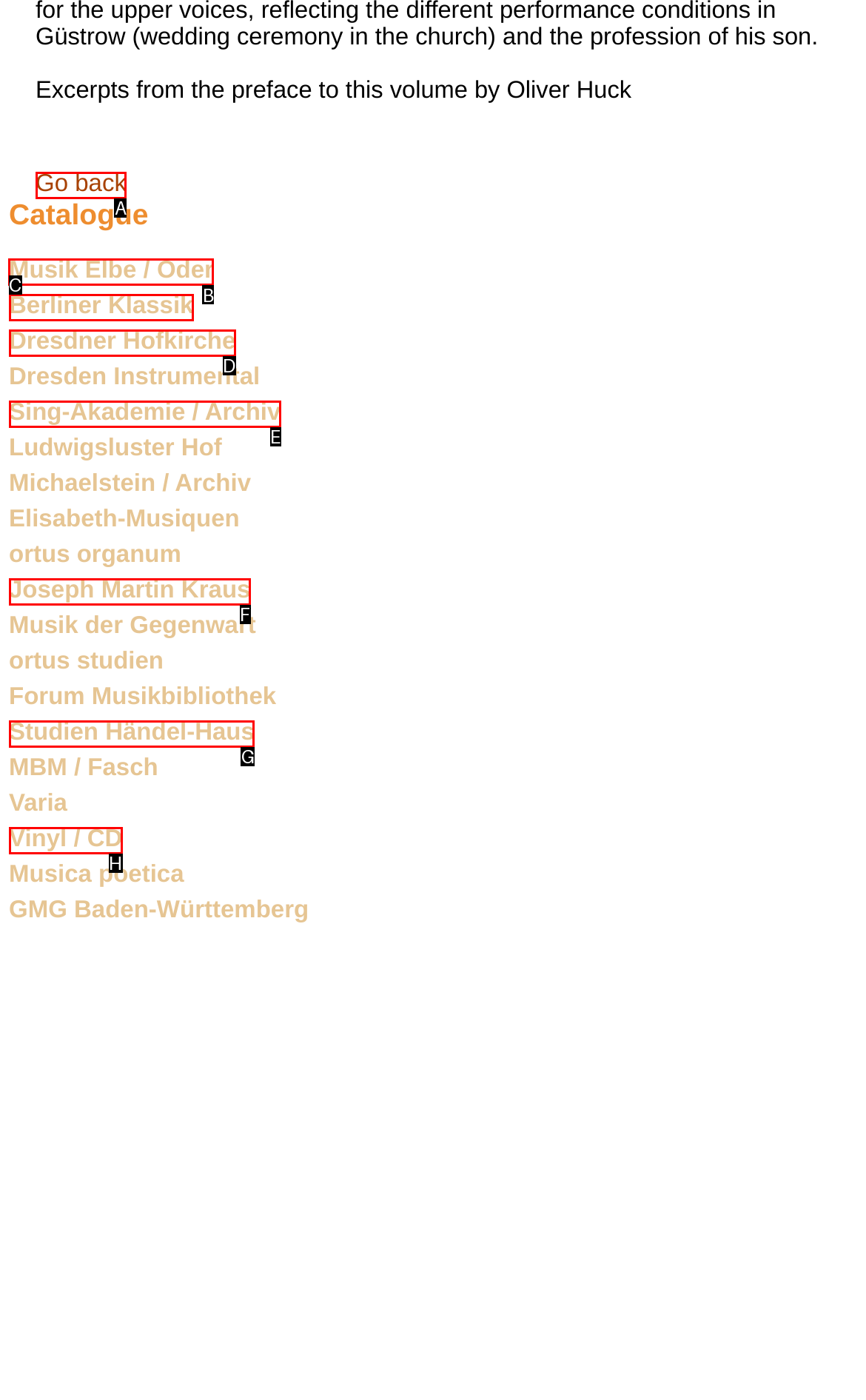Indicate which UI element needs to be clicked to fulfill the task: View Musik Elbe / Oder
Answer with the letter of the chosen option from the available choices directly.

B